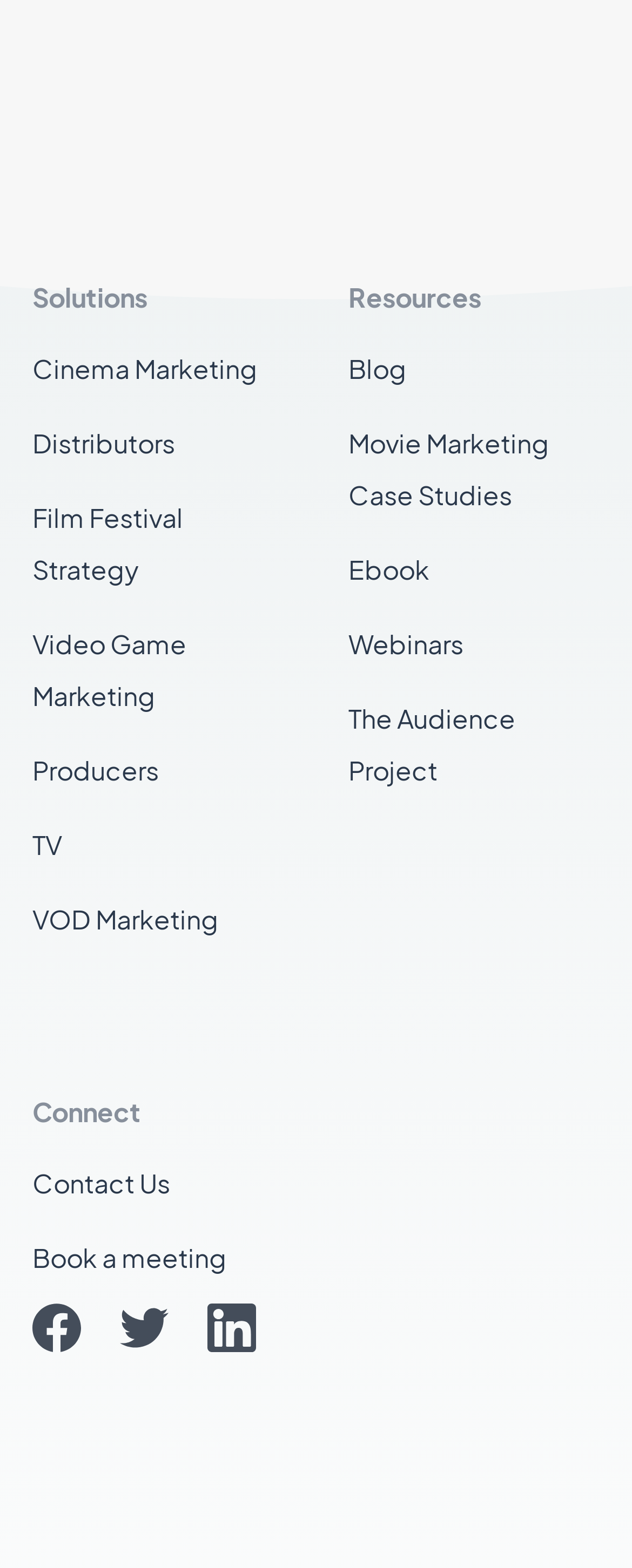How many social media icons are at the bottom left corner?
Carefully examine the image and provide a detailed answer to the question.

At the bottom left corner of the webpage, there are three link elements with SvgRoot elements inside, which represent social media icons. The first one is a 'fb' icon at [0.051, 0.831, 0.128, 0.862], the second one is a 'twitter' icon at [0.19, 0.831, 0.267, 0.862], and the third one is a 'linkedin' icon at [0.328, 0.831, 0.405, 0.862].